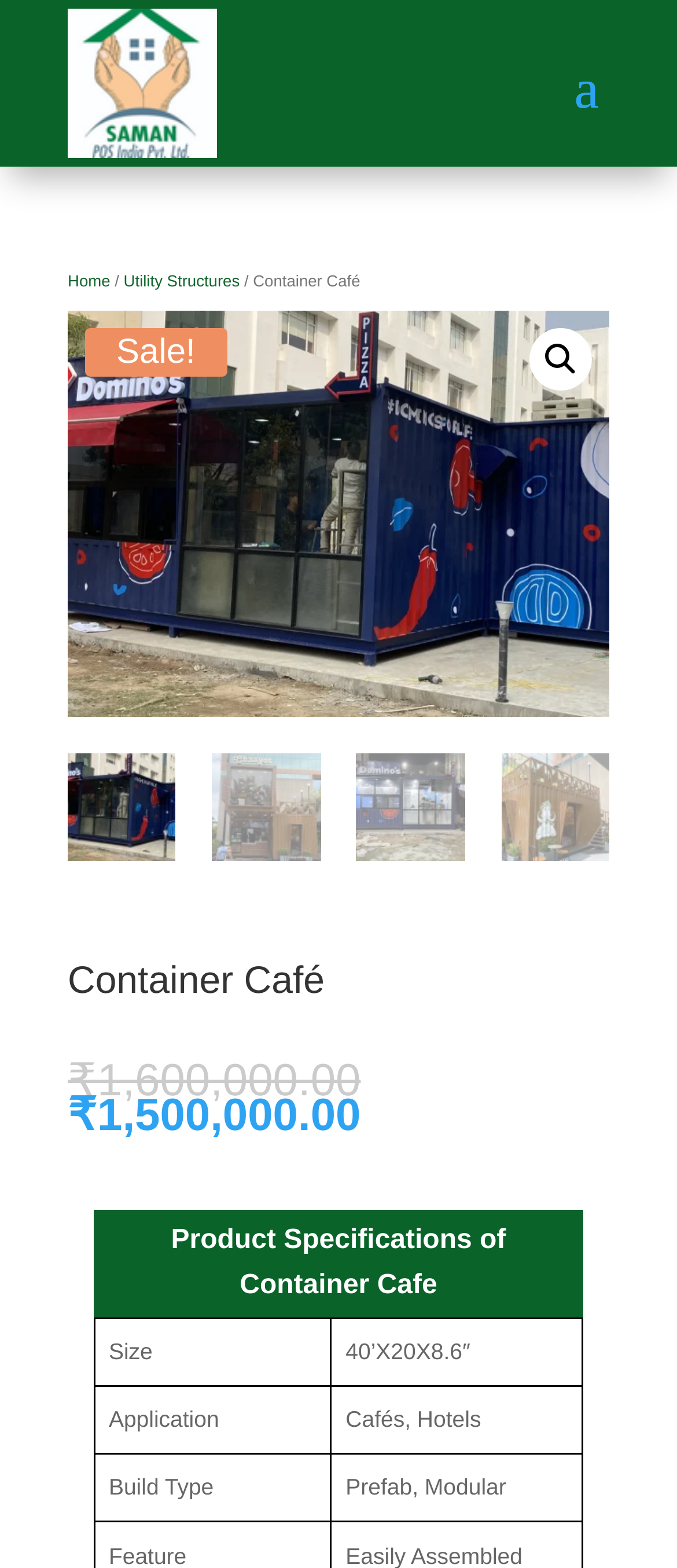Find the bounding box coordinates for the HTML element described in this sentence: "IAQ Experiences". Provide the coordinates as four float numbers between 0 and 1, in the format [left, top, right, bottom].

None